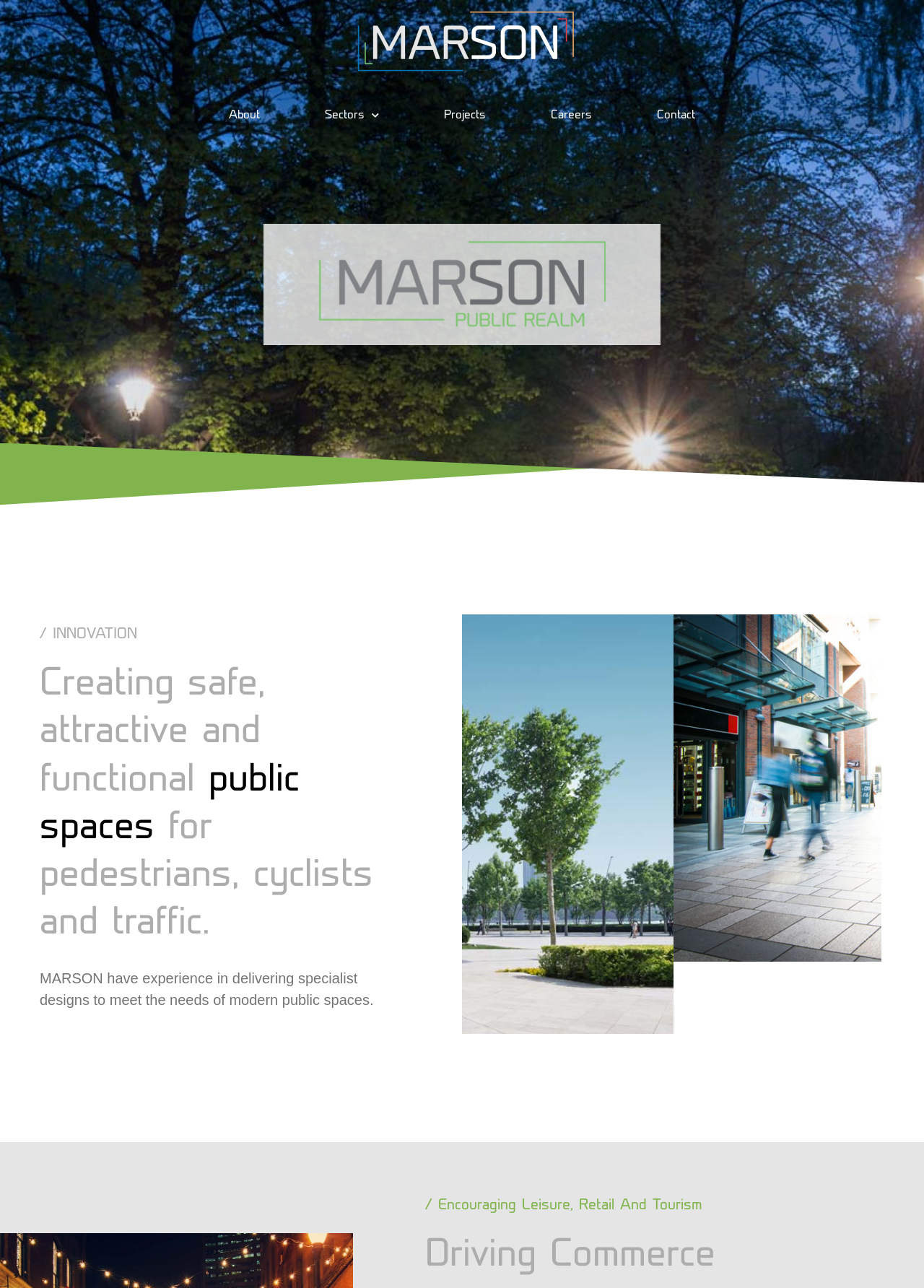What is the focus of MARSON's public space designs?
Look at the screenshot and provide an in-depth answer.

The focus of MARSON's public space designs can be found in the heading and paragraph below it, which states that they create safe, attractive, and functional public spaces for pedestrians, cyclists, and traffic.